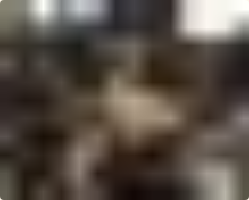Who is the target audience of the article?
Refer to the image and provide a concise answer in one word or phrase.

Men